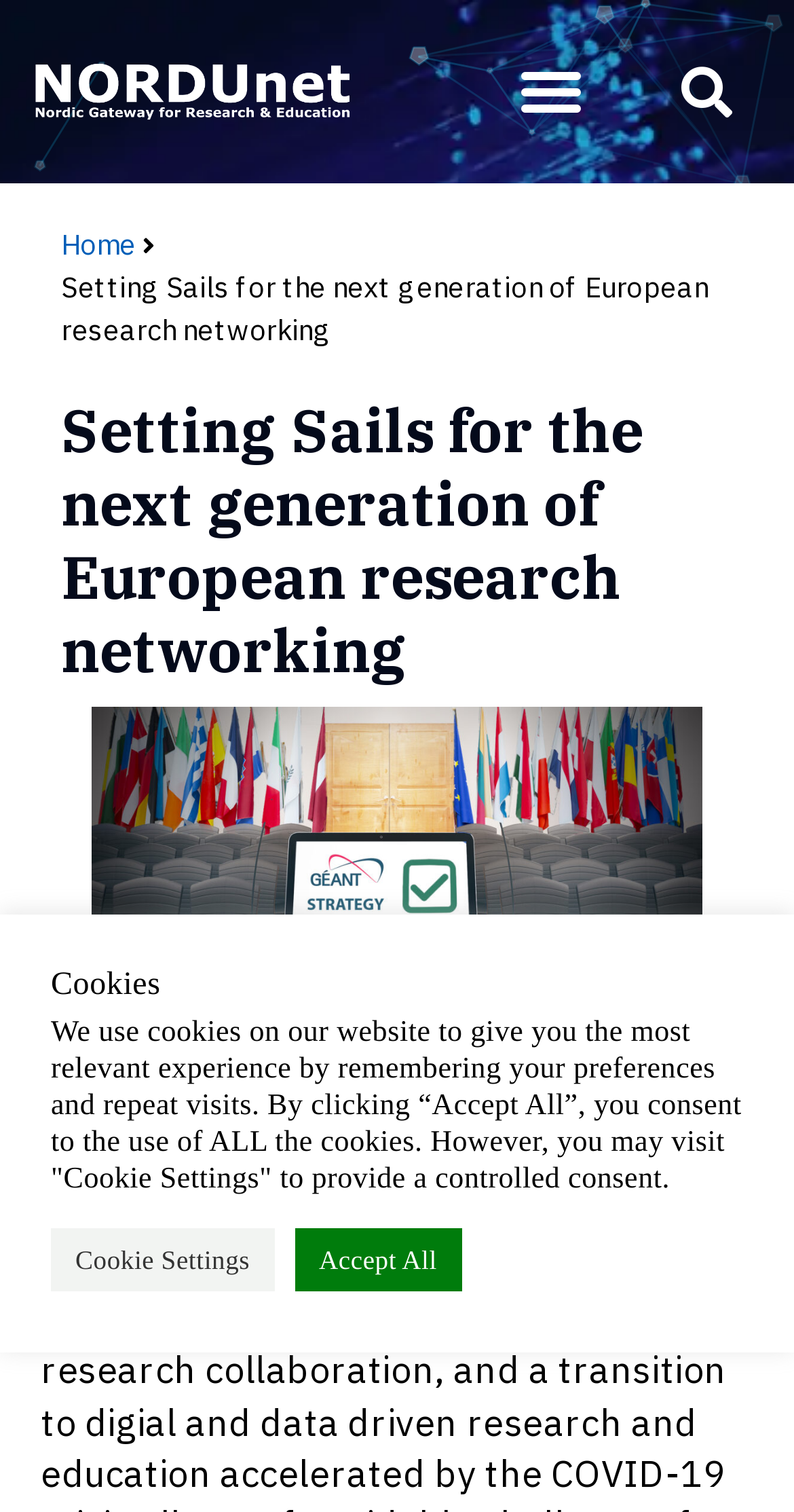Locate the bounding box coordinates of the clickable region necessary to complete the following instruction: "Toggle the menu". Provide the coordinates in the format of four float numbers between 0 and 1, i.e., [left, top, right, bottom].

[0.633, 0.028, 0.756, 0.093]